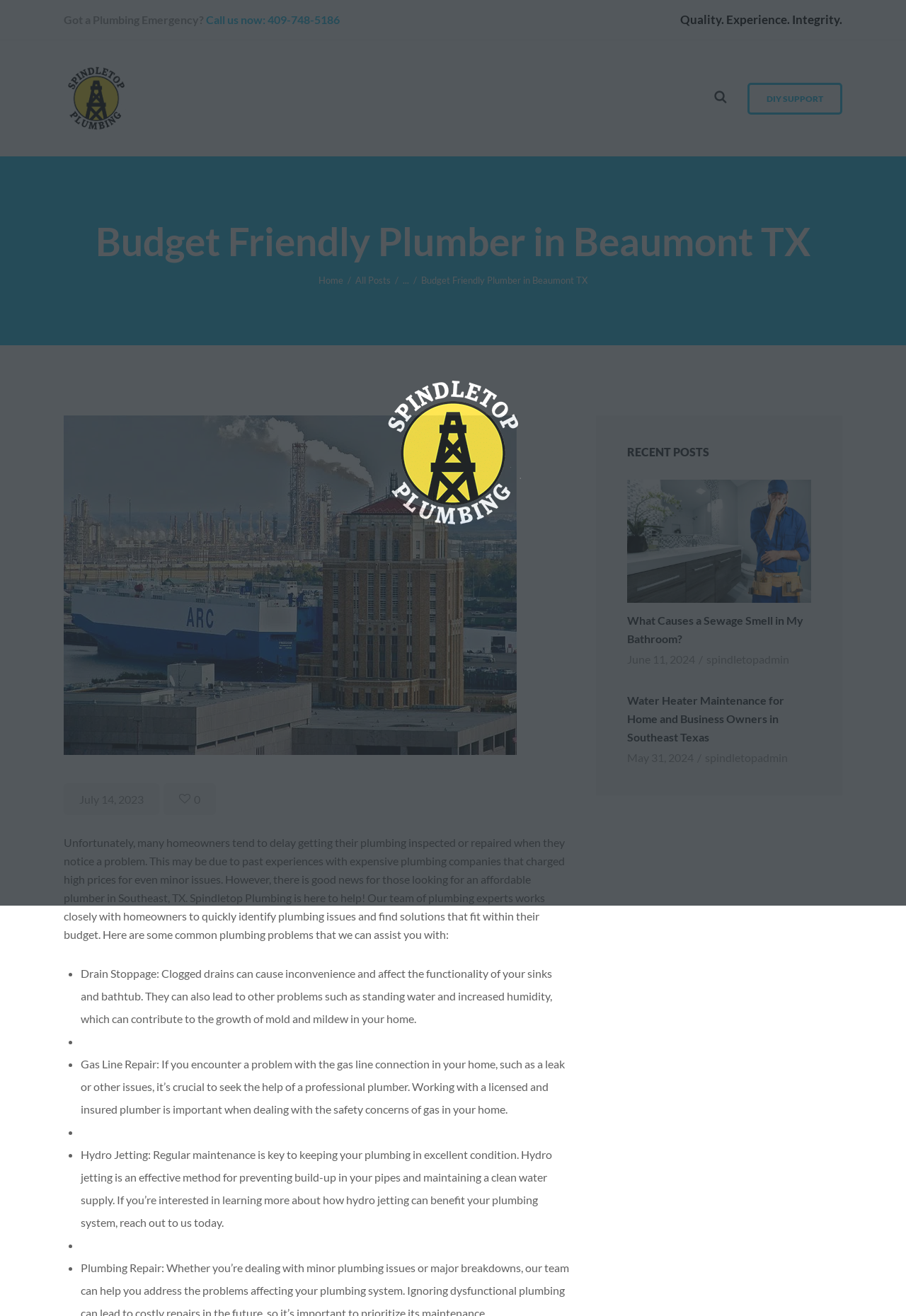What is the phone number to call for a plumbing emergency?
Using the visual information, respond with a single word or phrase.

409-748-5186